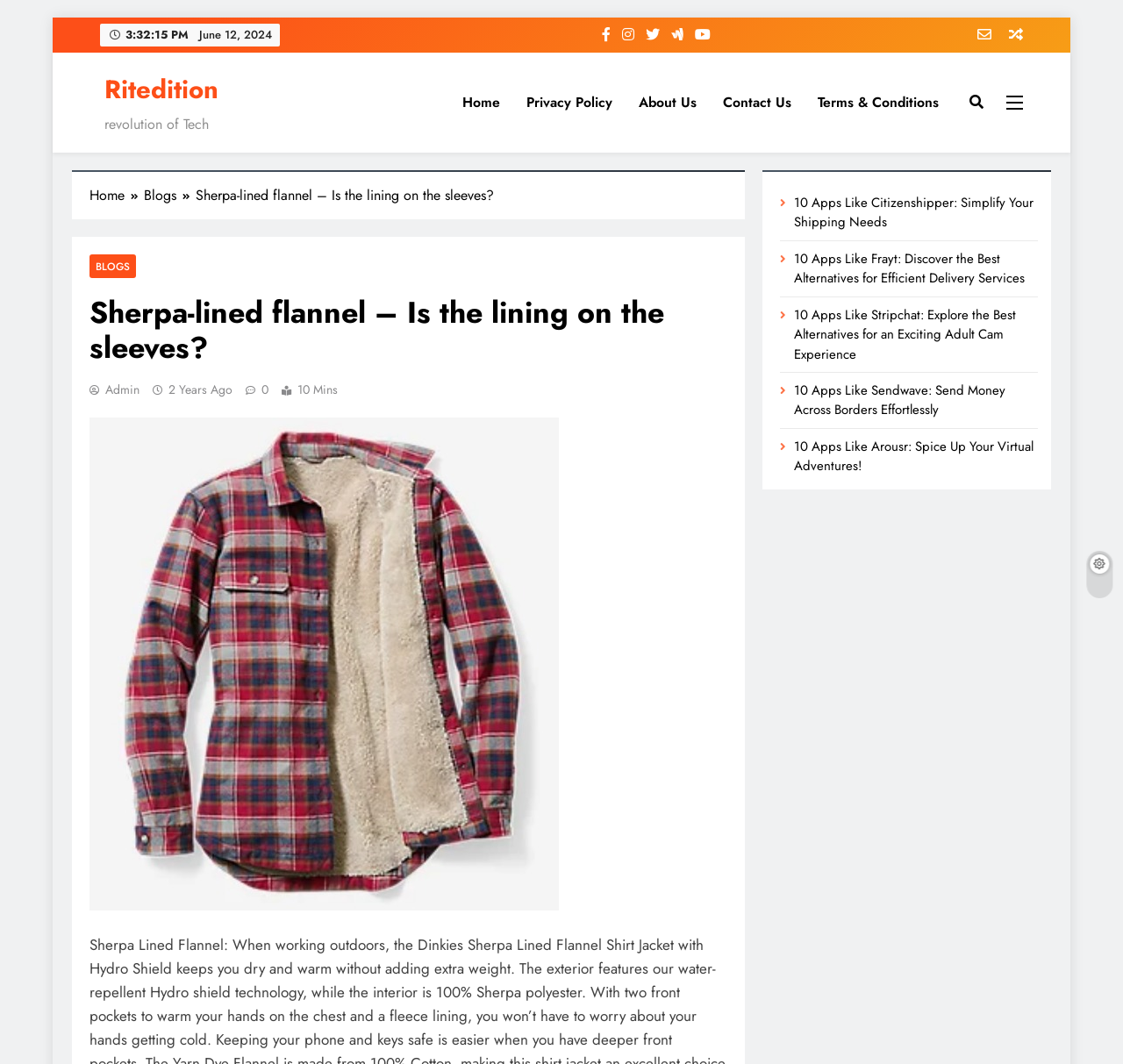Craft a detailed narrative of the webpage's structure and content.

The webpage appears to be a blog post about Sherpa-lined flannel shirts, specifically discussing whether the lining is on the sleeves. At the top left of the page, there is a link to skip to the content. Next to it, there is a timestamp showing the current time, followed by the date "June 12, 2024". 

On the top right, there are several social media links, including Facebook, Twitter, Instagram, and LinkedIn, represented by their respective icons. Below these icons, there are links to the newsletter and random news sections.

The main header section is located at the top center of the page, featuring the website's logo "Ritedition" and a tagline "revolution of Tech". Below the header, there is a navigation menu with links to the home page, privacy policy, about us, contact us, and terms and conditions.

The main content area is divided into two sections. On the left, there is a breadcrumb navigation showing the path "Home > Blogs > Sherpa-lined flannel – Is the lining on the sleeves?". Below the breadcrumb, there is a header section with a title "Sherpa-lined flannel – Is the lining on the sleeves?" and a link to the blog category "BLOGS". 

On the right side of the main content area, there is a complementary section featuring five links to related blog posts, including "10 Apps Like Citizenshipper: Simplify Your Shipping Needs", "10 Apps Like Frayt: Discover the Best Alternatives for Efficient Delivery Services", and others. Each link is accompanied by a brief description of the article.